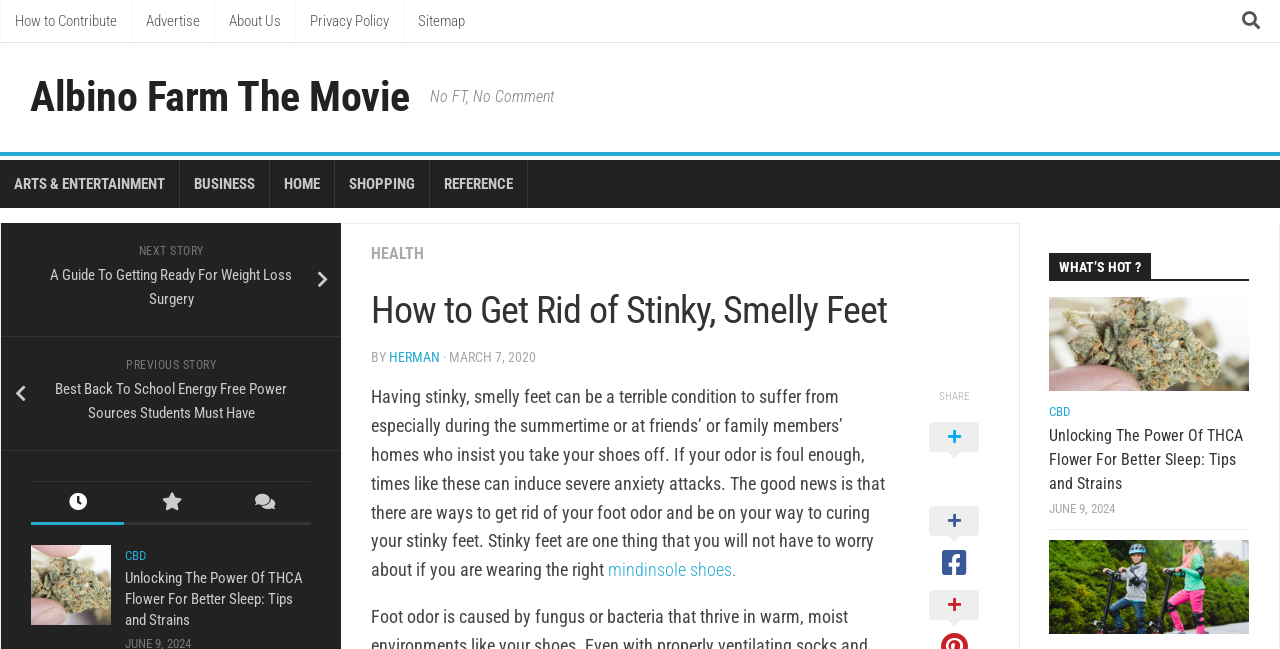Using the webpage screenshot and the element description title="Share on X", determine the bounding box coordinates. Specify the coordinates in the format (top-left x, top-left y, bottom-right x, bottom-right y) with values ranging from 0 to 1.

[0.726, 0.651, 0.765, 0.765]